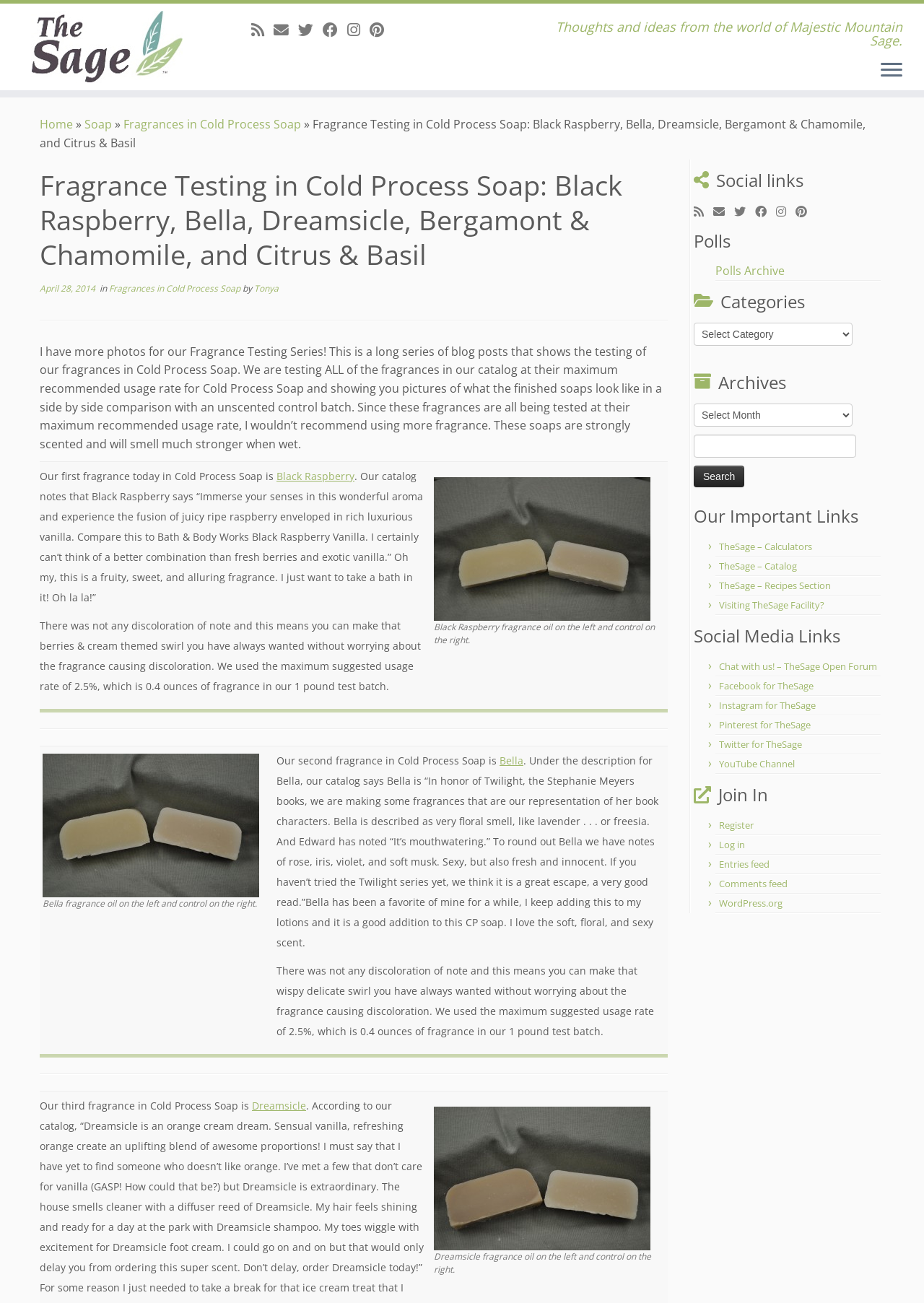Provide the bounding box coordinates of the area you need to click to execute the following instruction: "Subscribe to my rss feed".

[0.272, 0.015, 0.296, 0.03]